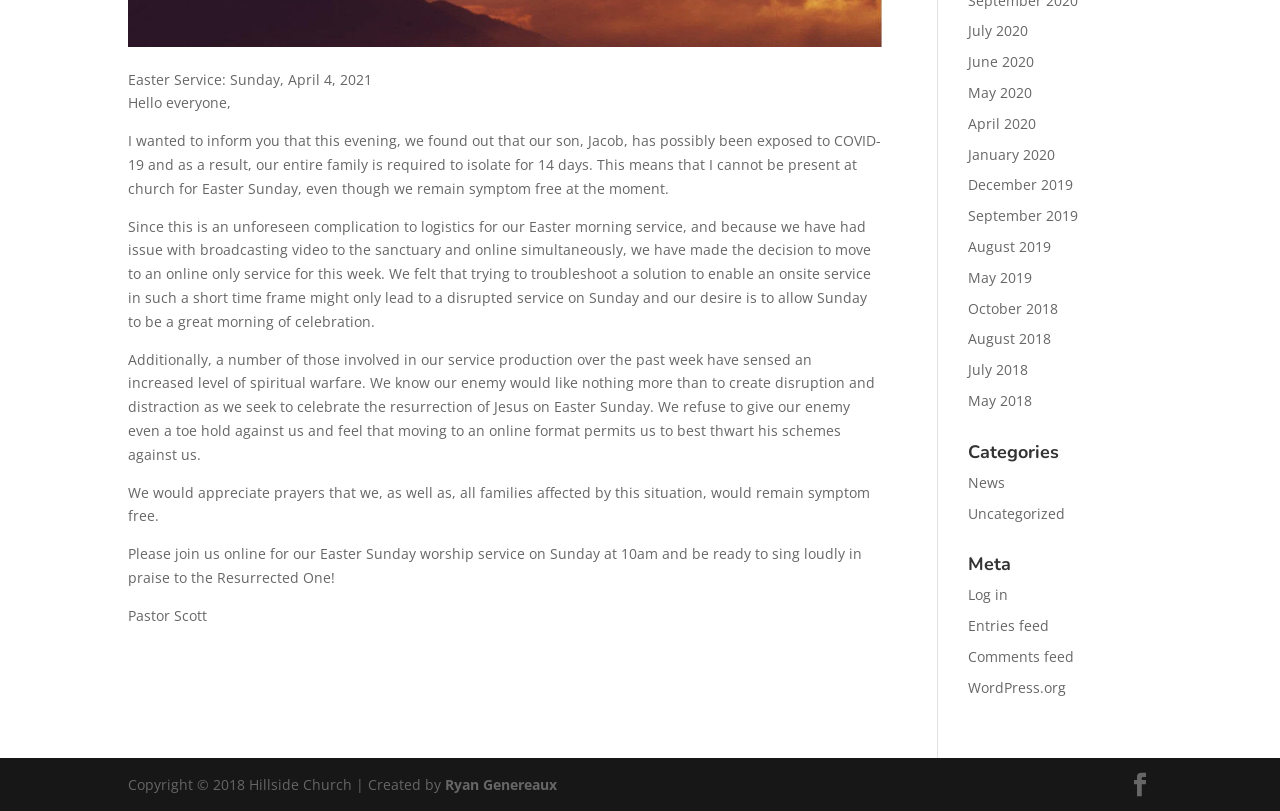Determine the bounding box coordinates for the UI element described. Format the coordinates as (top-left x, top-left y, bottom-right x, bottom-right y) and ensure all values are between 0 and 1. Element description: Facebook

[0.881, 0.953, 0.9, 0.983]